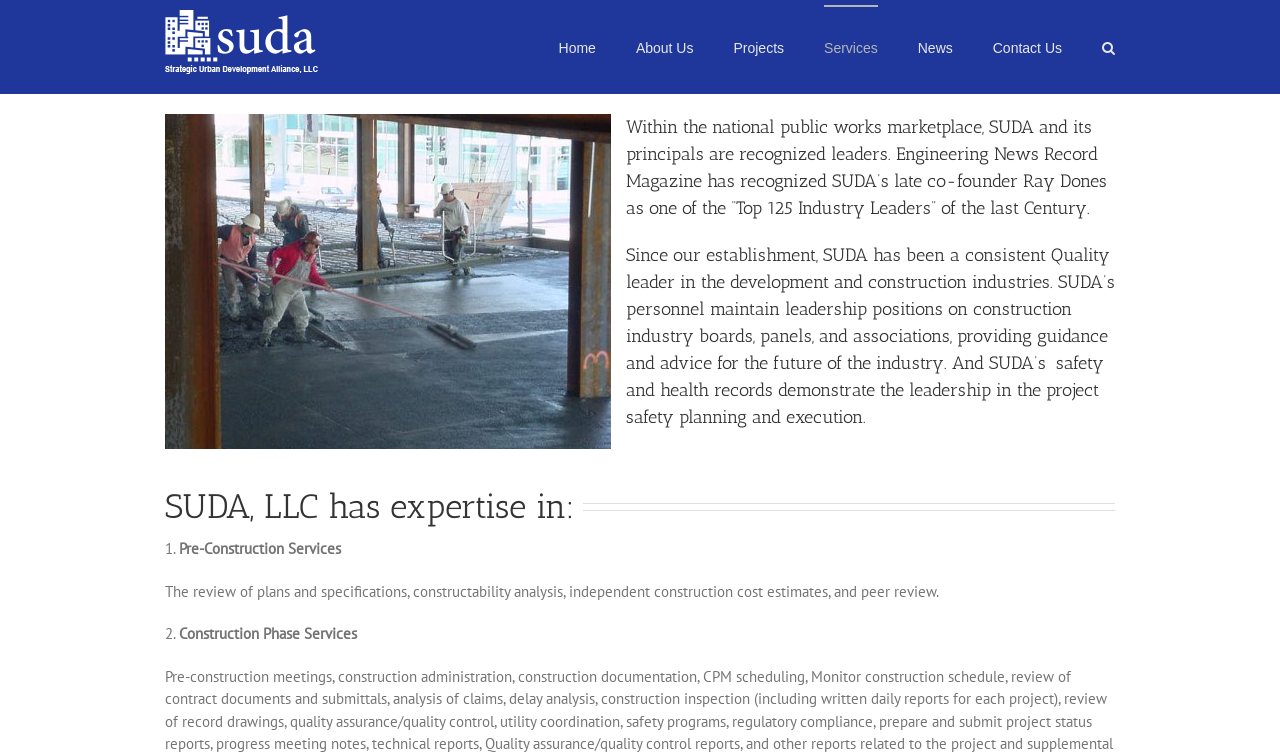Using the description: "About Us", determine the UI element's bounding box coordinates. Ensure the coordinates are in the format of four float numbers between 0 and 1, i.e., [left, top, right, bottom].

[0.497, 0.007, 0.542, 0.118]